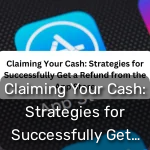Are there app icons in the image?
Give a one-word or short-phrase answer derived from the screenshot.

Yes